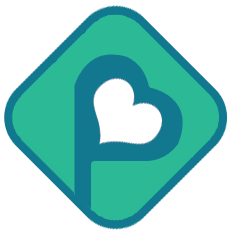What is the overall design aesthetic of the logo?
Please answer the question with a detailed and comprehensive explanation.

The overall design of the logo combines modern aesthetics with a friendly and inviting feel, aligning with the platform's mission to deliver quality content in health and beauty, making it visually appealing and approachable to its audience.